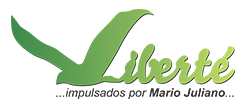Please look at the image and answer the question with a detailed explanation: Who is credited with inspiring the organization's efforts?

The phrase '...impulsados por Mario Juliano...' suggests that Mario Juliano is the individual who has inspired or motivated the organization's efforts, indicating his leadership or influence behind Liberté's initiatives.